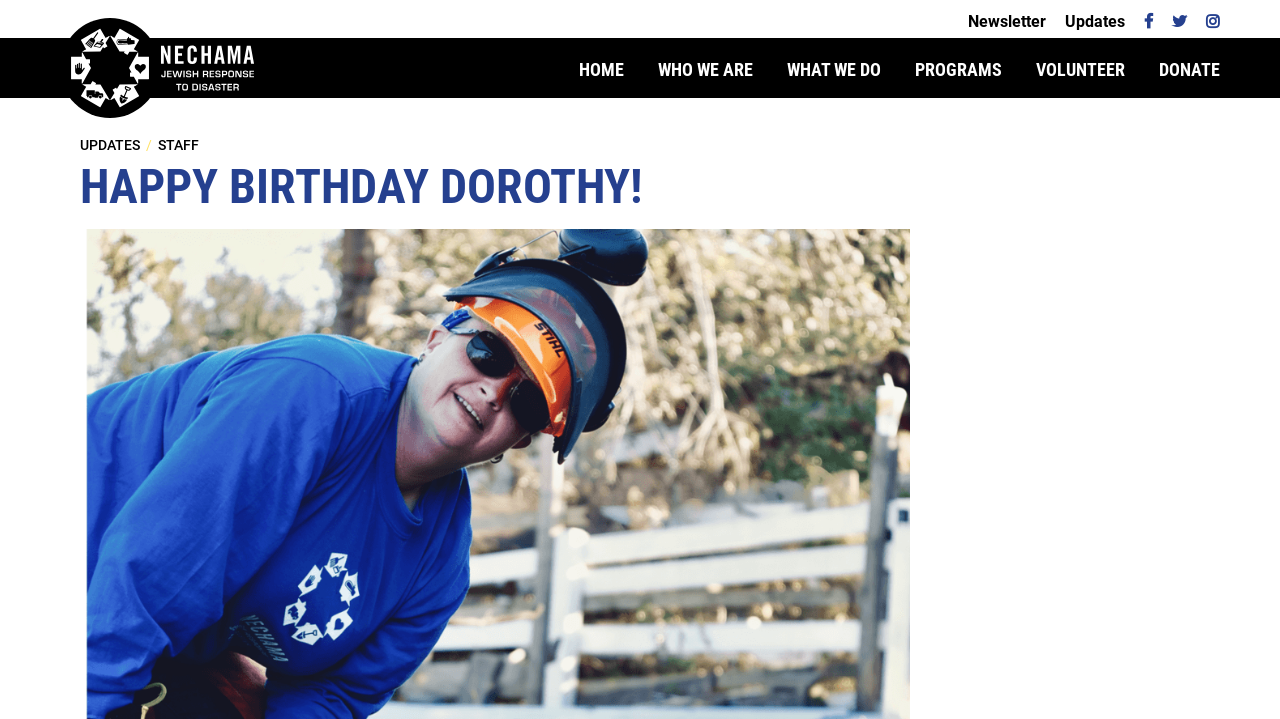Can you specify the bounding box coordinates of the area that needs to be clicked to fulfill the following instruction: "Click on the HOME link"?

[0.452, 0.082, 0.488, 0.111]